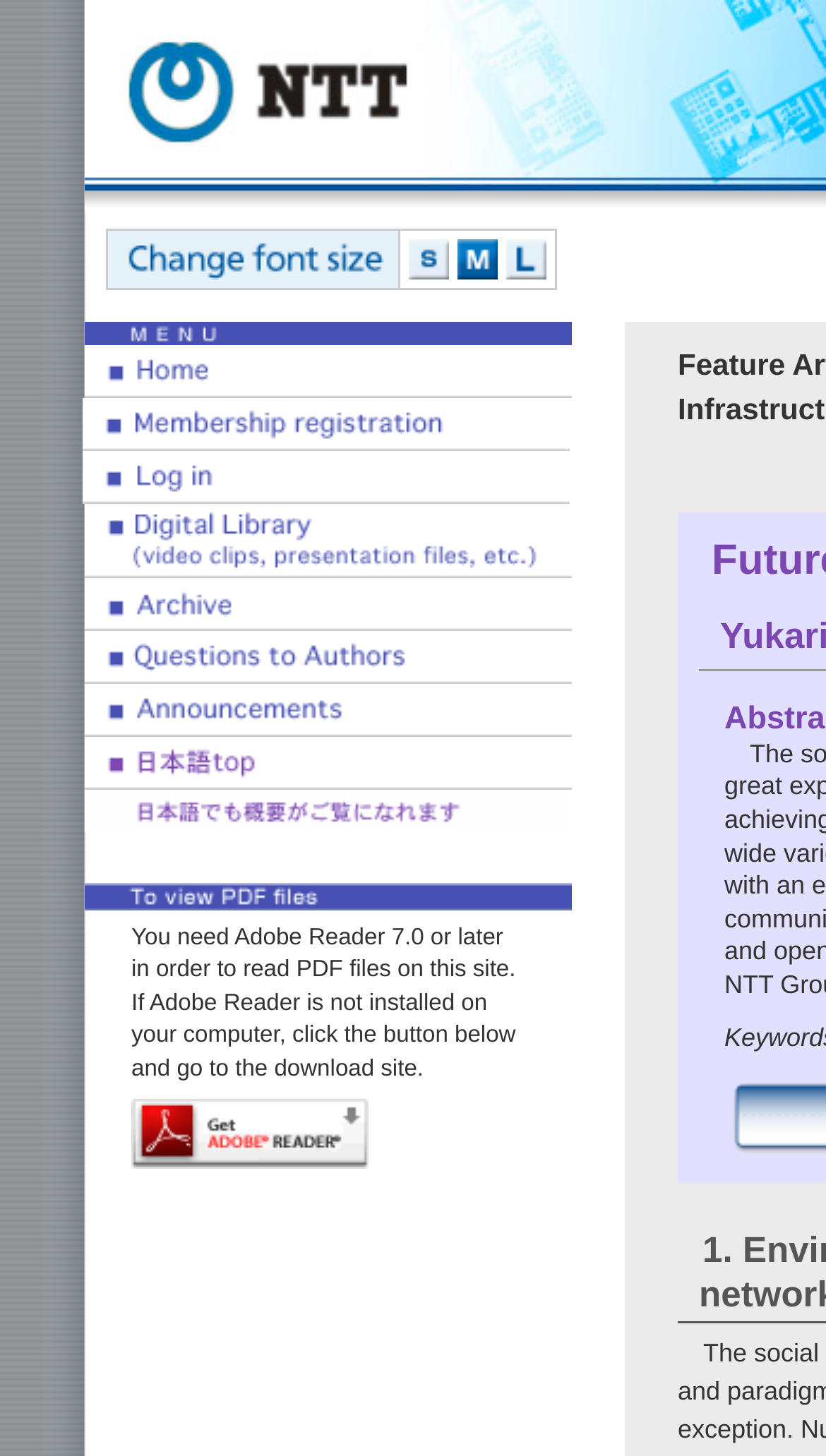Determine the heading of the webpage and extract its text content.

Future Network Technologies for the 5G/IoT Era